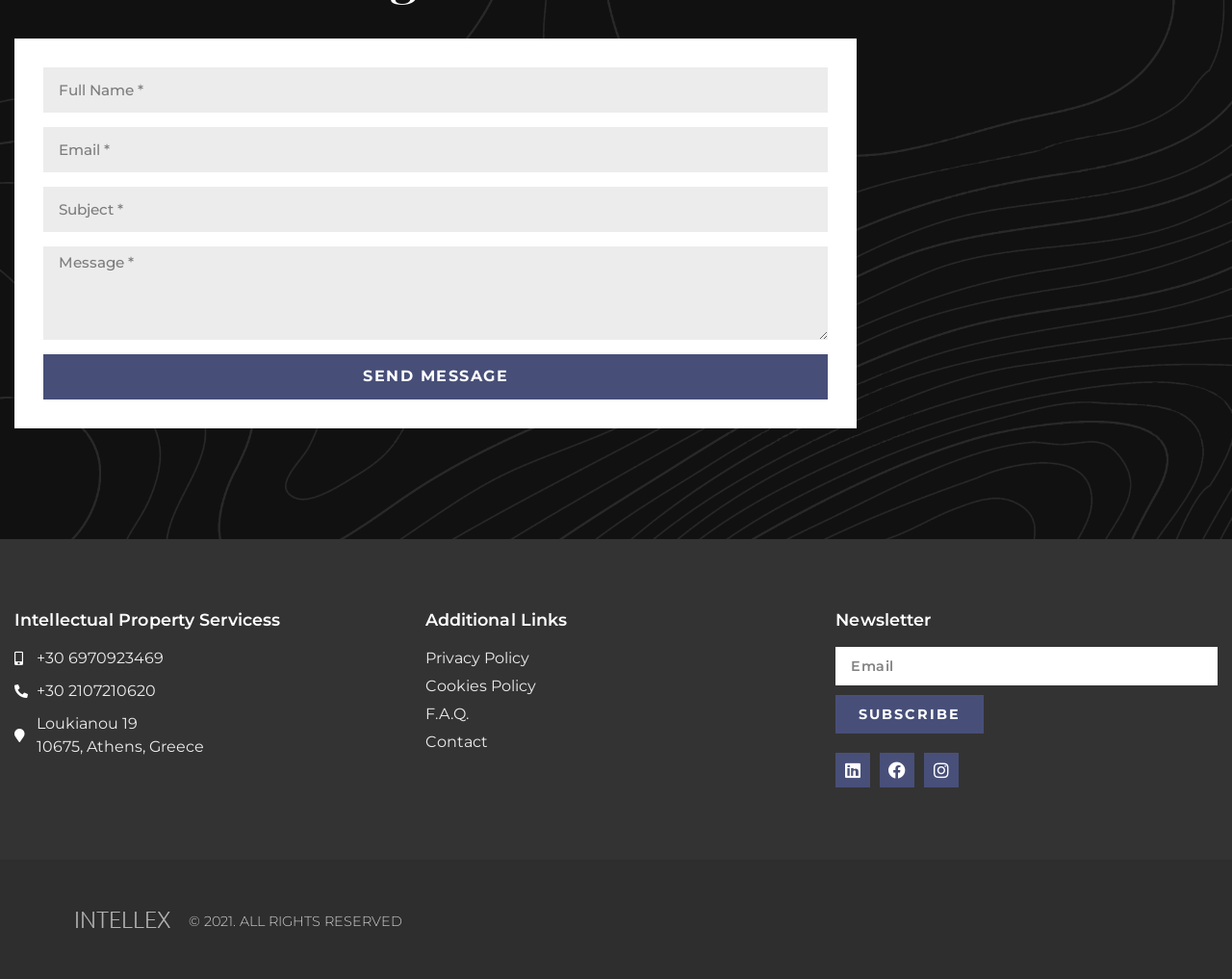Provide a short, one-word or phrase answer to the question below:
What is the name of the company that made this website?

Business Cazual